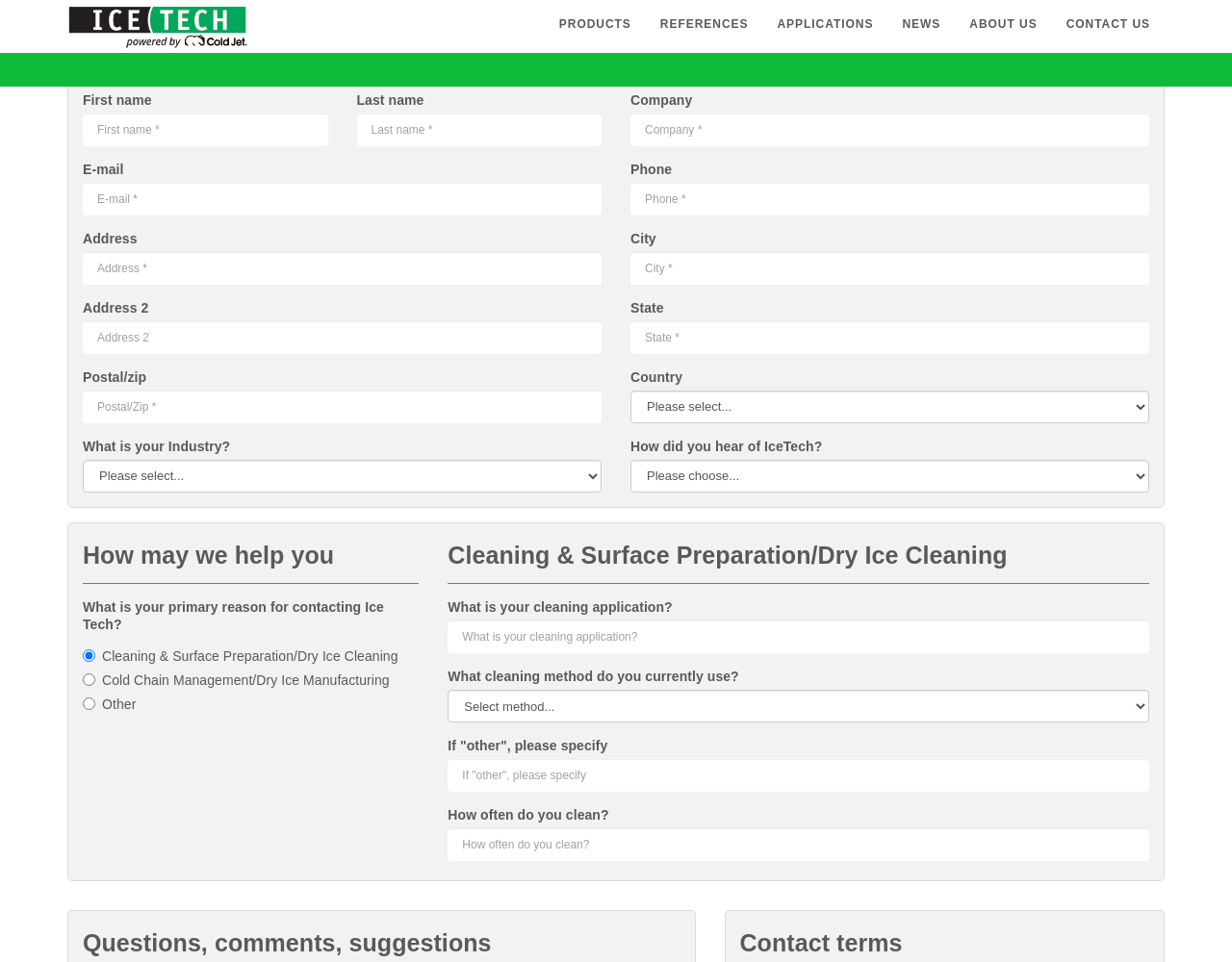Identify the bounding box coordinates for the UI element that matches this description: "About Us".

[0.775, 0.0, 0.854, 0.05]